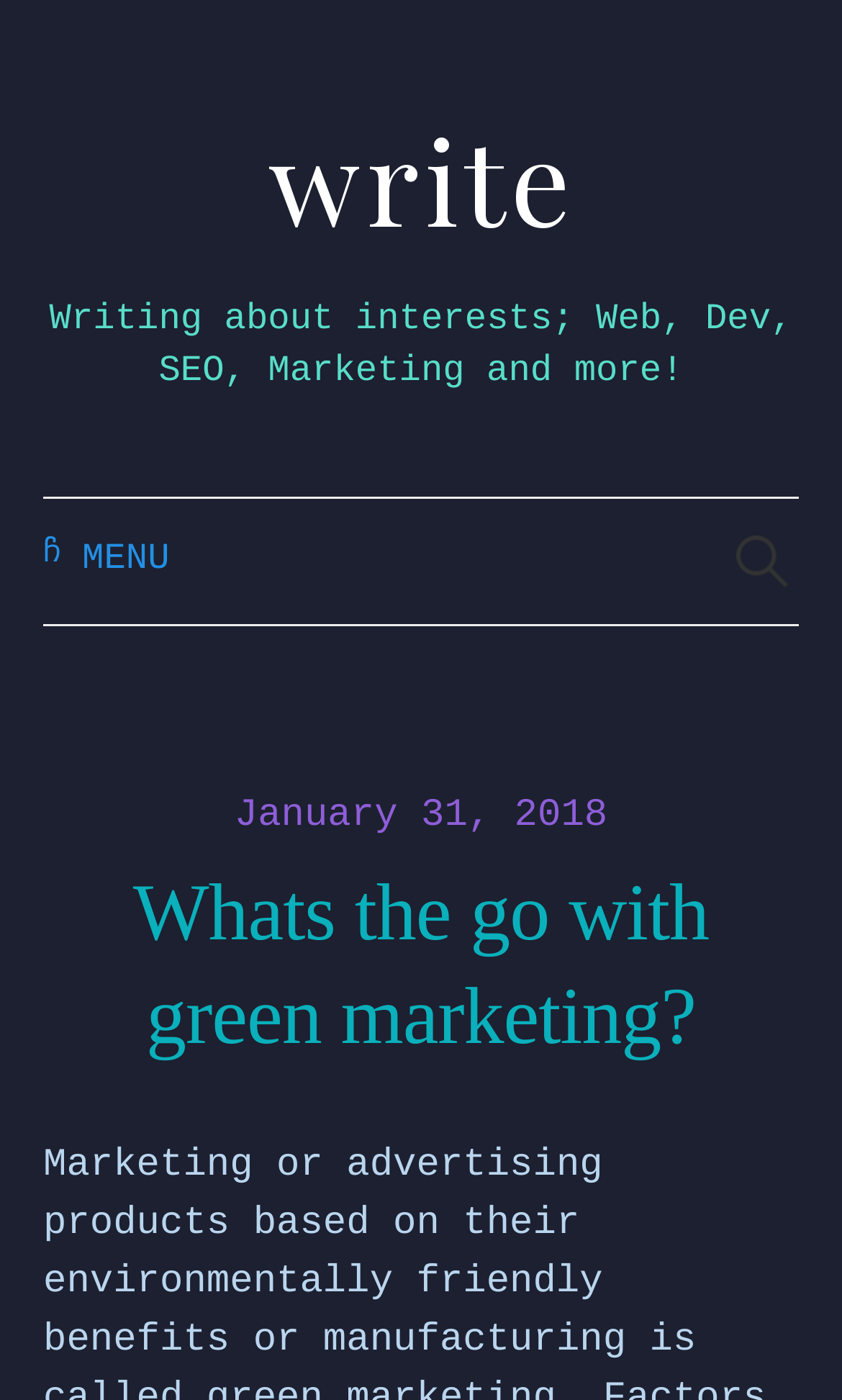What is the author of this article?
Answer the question with a single word or phrase derived from the image.

Not specified